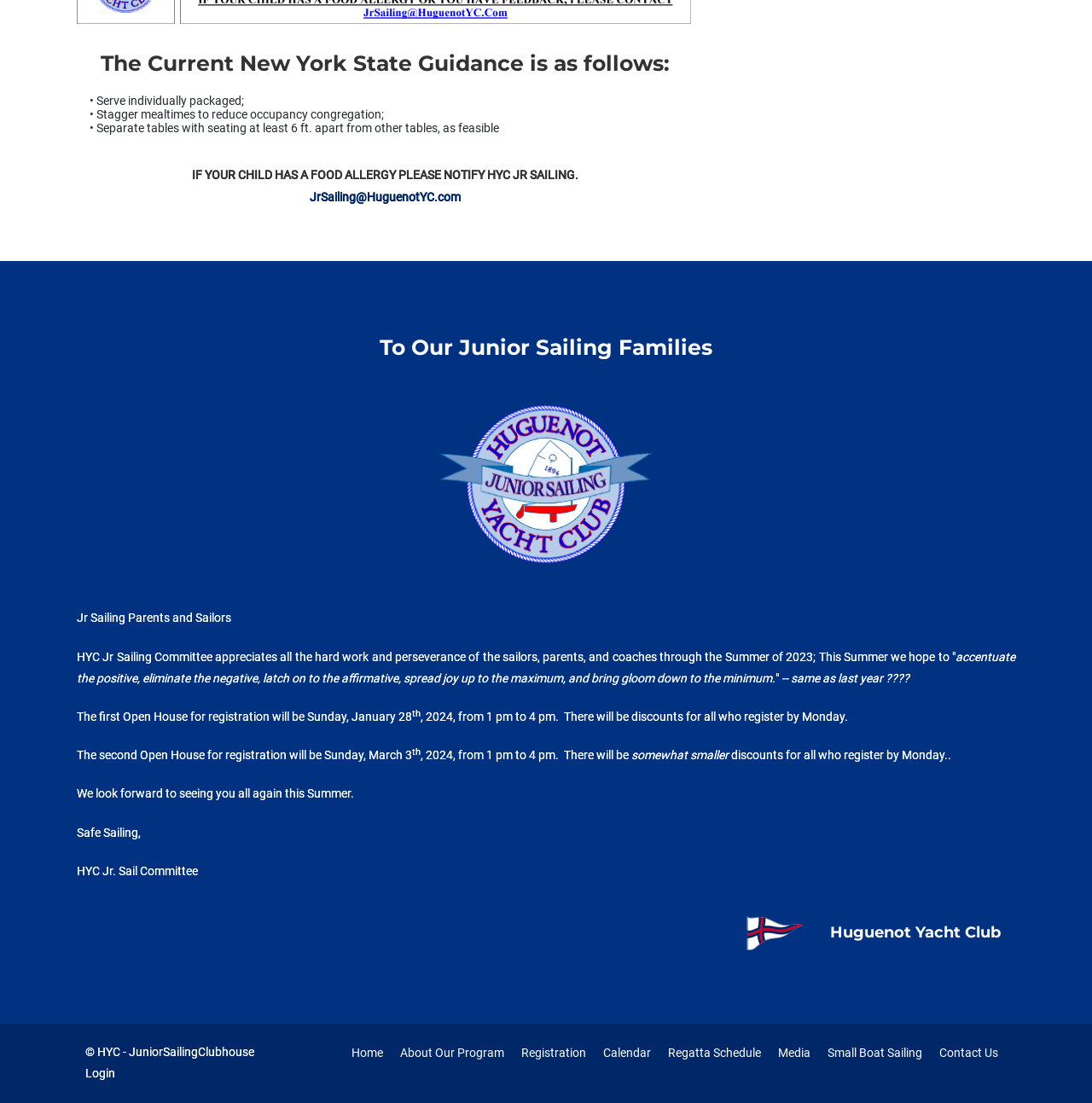Kindly determine the bounding box coordinates for the area that needs to be clicked to execute this instruction: "Go to the 'Home' page".

[0.314, 0.948, 0.359, 0.961]